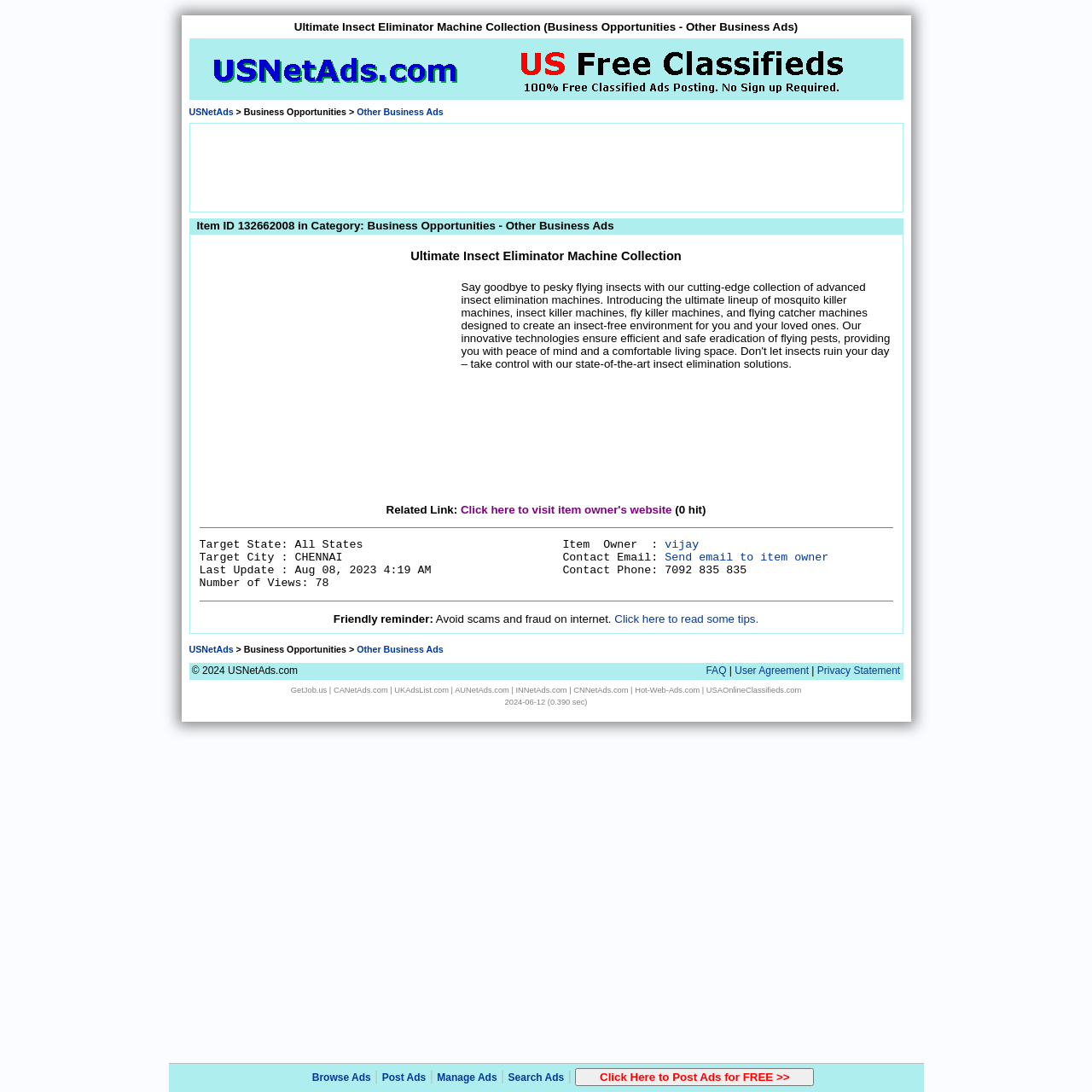Please find the bounding box coordinates (top-left x, top-left y, bottom-right x, bottom-right y) in the screenshot for the UI element described as follows: INNetAds.com

[0.472, 0.628, 0.519, 0.636]